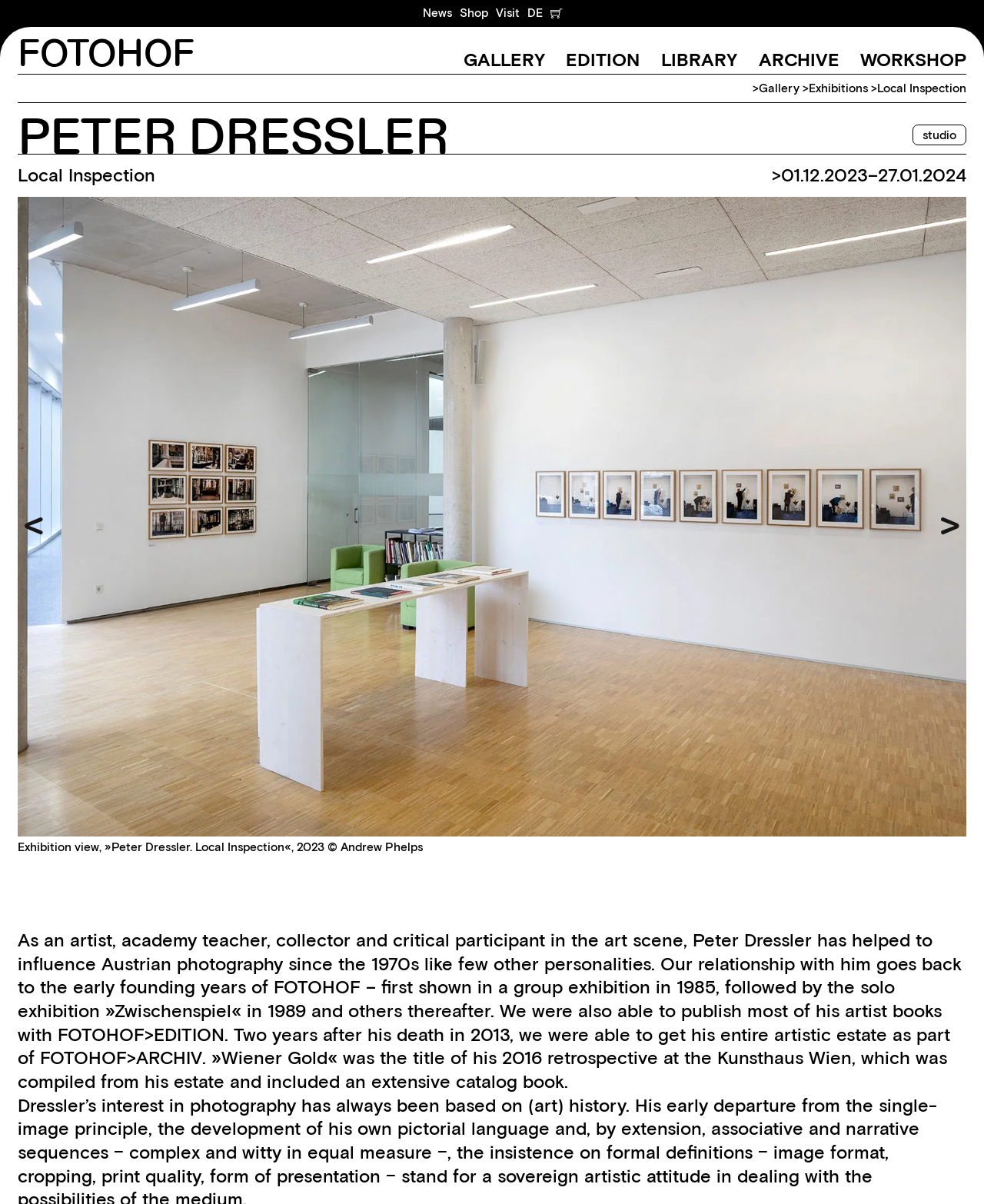Provide a one-word or short-phrase response to the question:
What is the name of the artist featured in the exhibition?

Peter Dressler